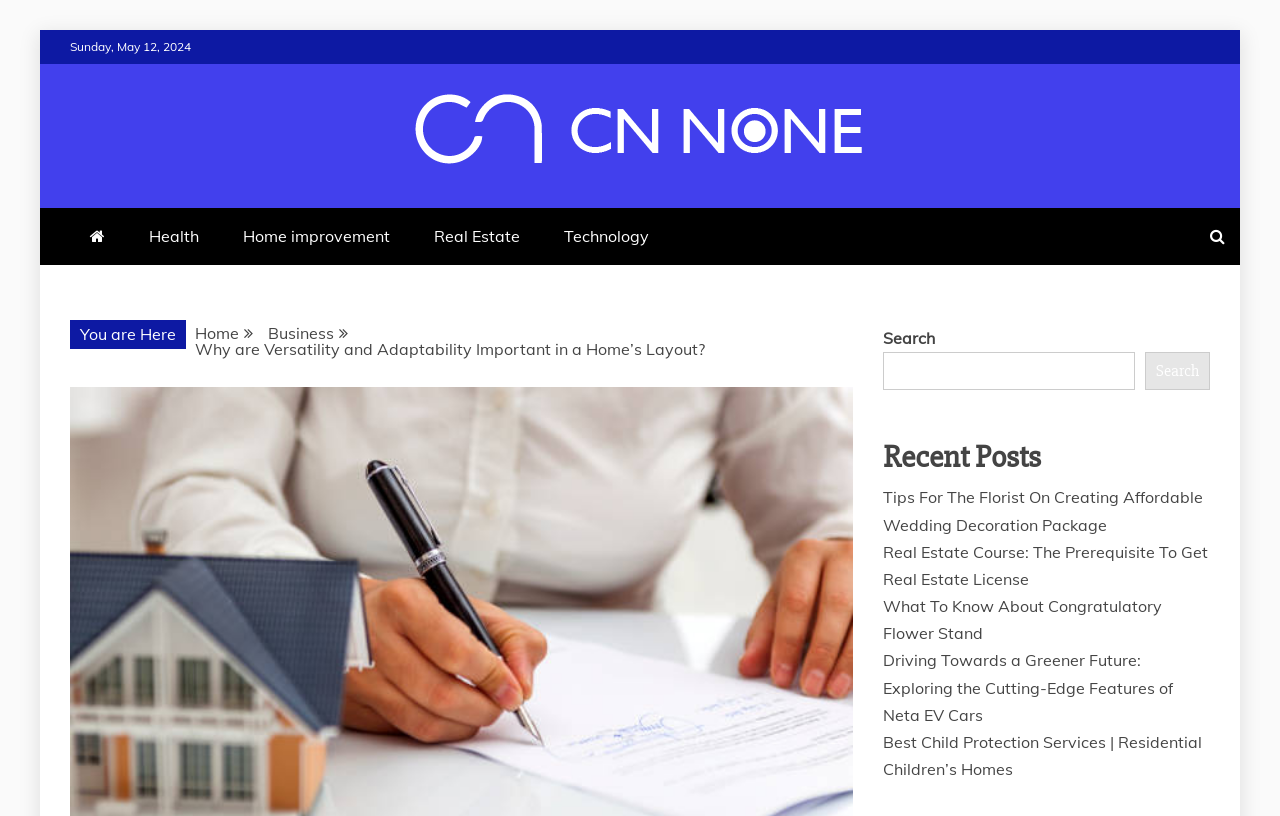From the image, can you give a detailed response to the question below:
What is the purpose of the search box?

I found the search box by looking at the search element with a bounding box coordinate of [0.69, 0.398, 0.945, 0.478] and a StaticText element with the text 'Search' nearby. The search box is likely used to search the website for specific content.